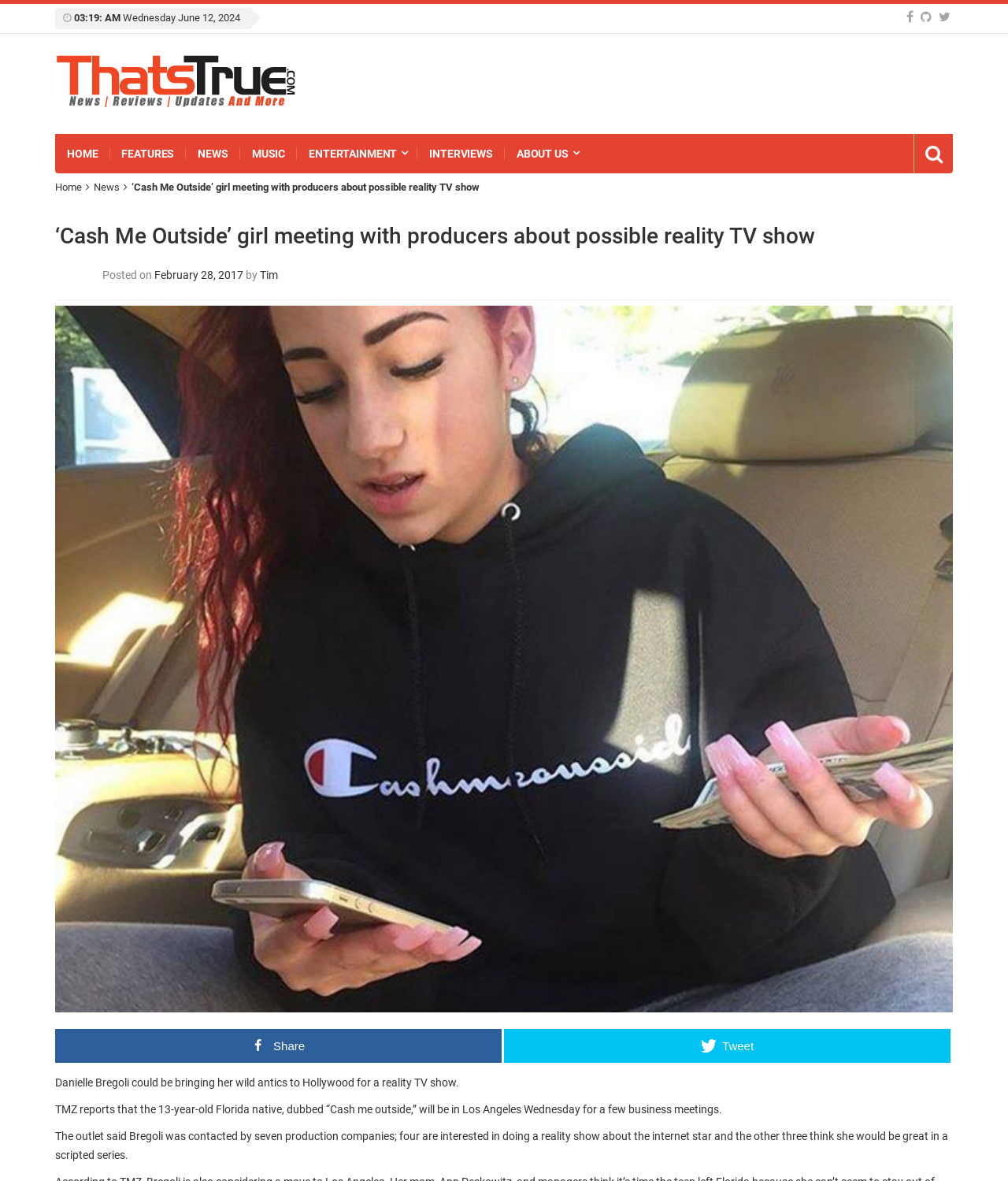Please determine the bounding box coordinates of the area that needs to be clicked to complete this task: 'Share this article'. The coordinates must be four float numbers between 0 and 1, formatted as [left, top, right, bottom].

[0.055, 0.871, 0.498, 0.9]